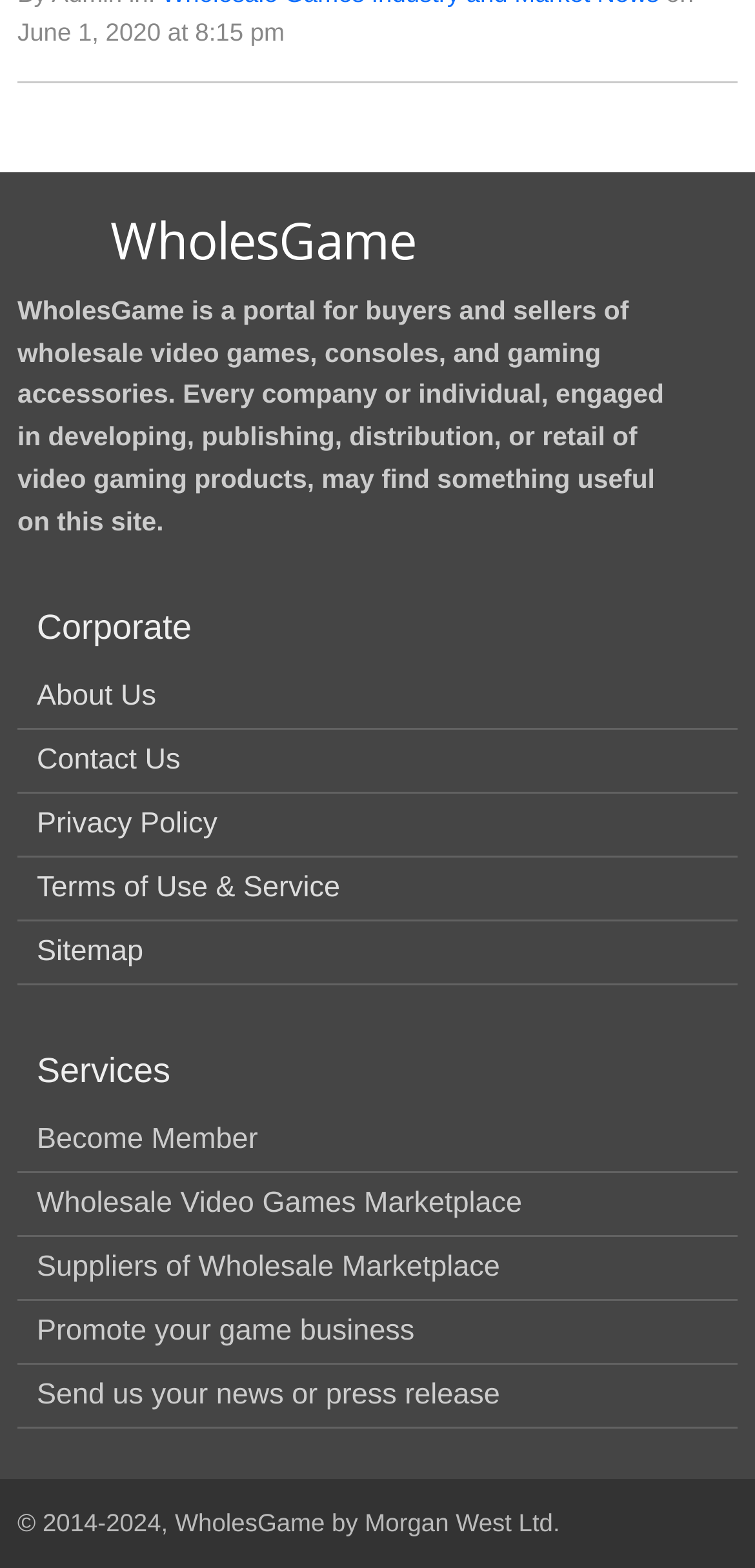What is the year range of the copyright?
Using the visual information, answer the question in a single word or phrase.

2014-2024